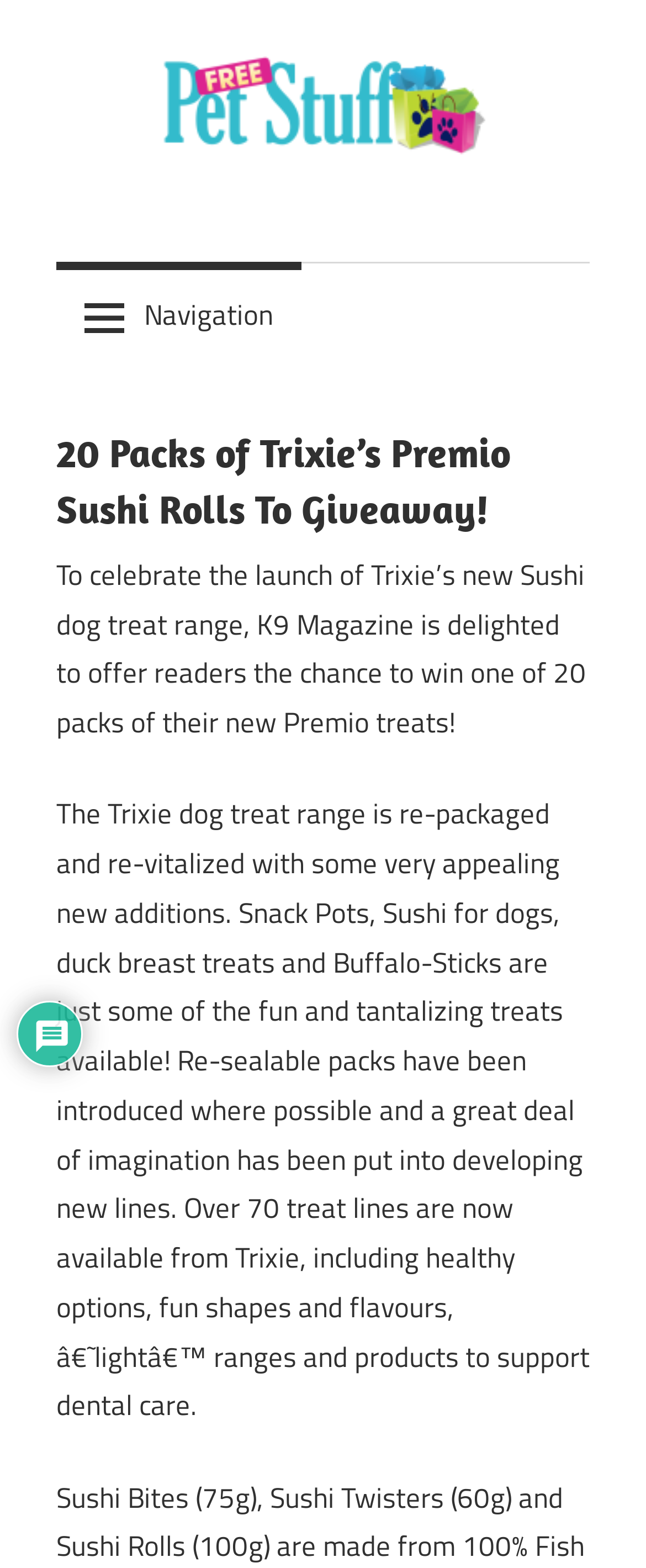Detail the various sections and features of the webpage.

The webpage is a giveaway announcement page, with a prominent header "20 Packs of Trixie's Premio Sushi Rolls To Giveaway!" located at the top center of the page. Below the header, there is a paragraph of text that explains the giveaway, stating that K9 Magazine is offering readers the chance to win one of 20 packs of Trixie's new Premio treats.

To the left of the header, there is a navigation button with an icon, and above it, there is a link and an image, both labeled "Free Pet Stuff". The link and image are positioned at the top left corner of the page.

Below the giveaway explanation paragraph, there is a longer text block that describes the Trixie dog treat range, including the new additions, packaging, and variety of treats available. This text block takes up most of the page's content area.

At the bottom left of the page, there is a small image, but its content is not described.

The overall layout of the page is simple, with a clear focus on the giveaway announcement and the description of the Trixie dog treat range.